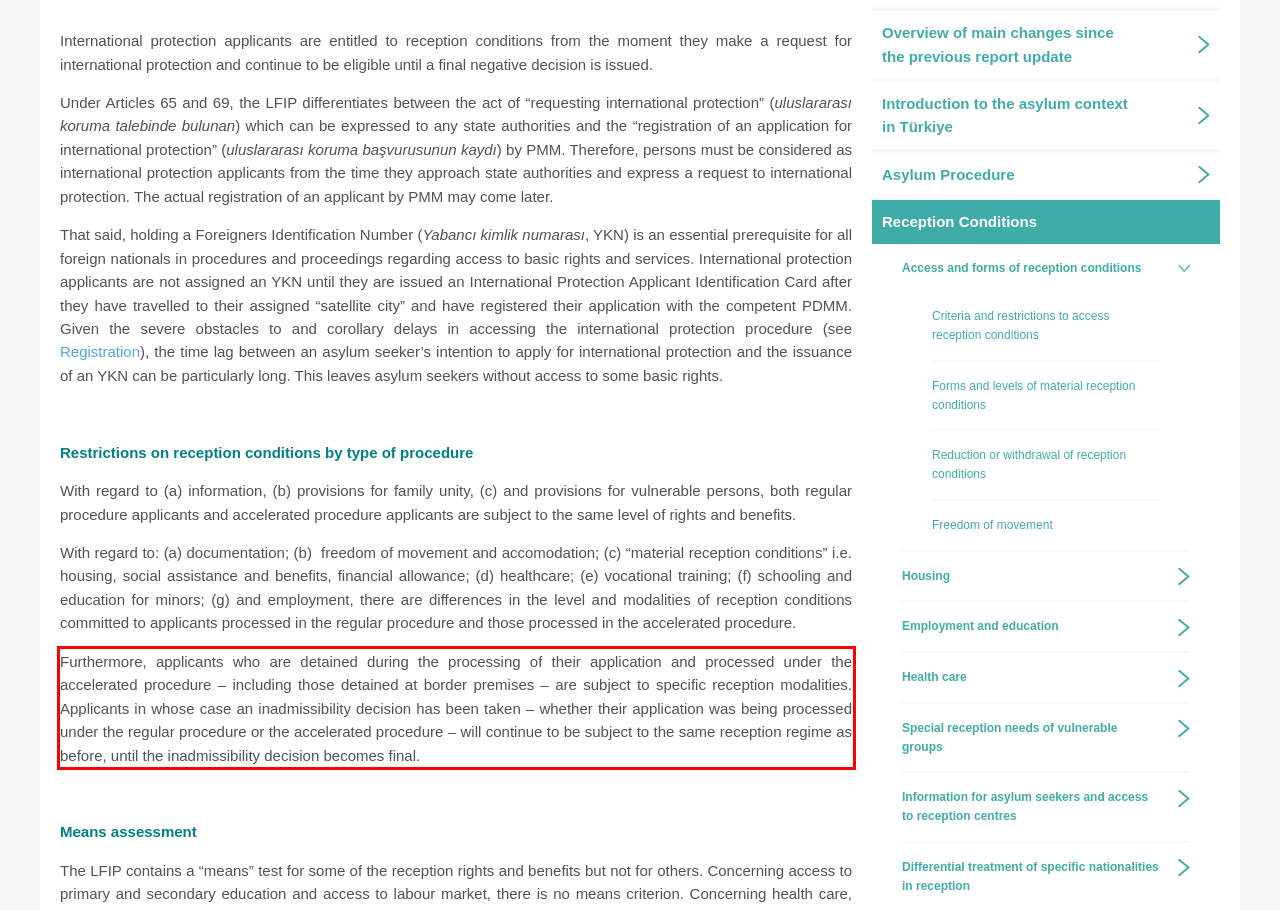From the given screenshot of a webpage, identify the red bounding box and extract the text content within it.

Furthermore, applicants who are detained during the processing of their application and processed under the accelerated procedure – including those detained at border premises – are subject to specific reception modalities. Applicants in whose case an inadmissibility decision has been taken – whether their application was being processed under the regular procedure or the accelerated procedure – will continue to be subject to the same reception regime as before, until the inadmissibility decision becomes final.